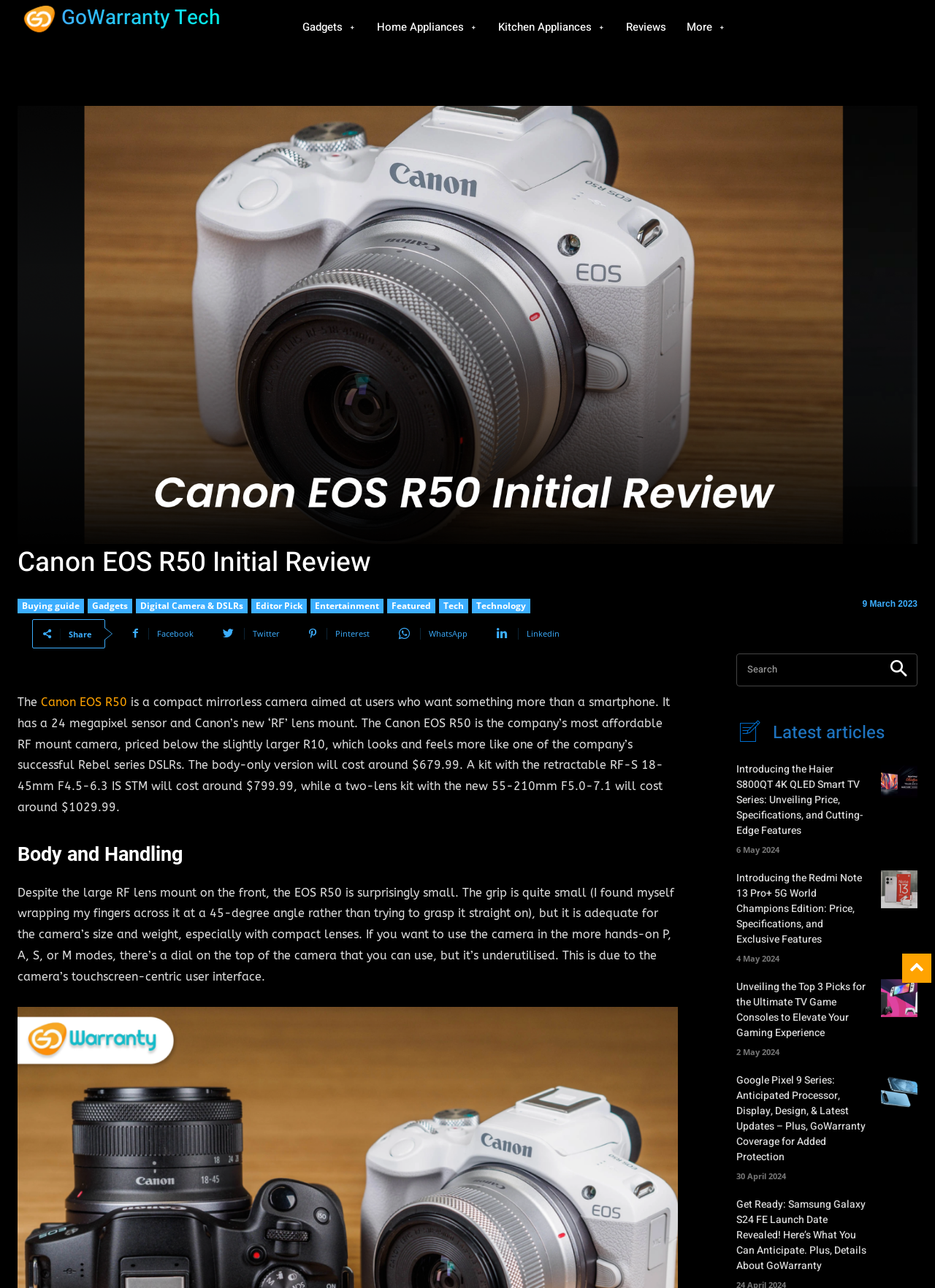Identify the bounding box for the described UI element. Provide the coordinates in (top-left x, top-left y, bottom-right x, bottom-right y) format with values ranging from 0 to 1: parent_node: Search aria-label="Search"

[0.941, 0.507, 0.981, 0.533]